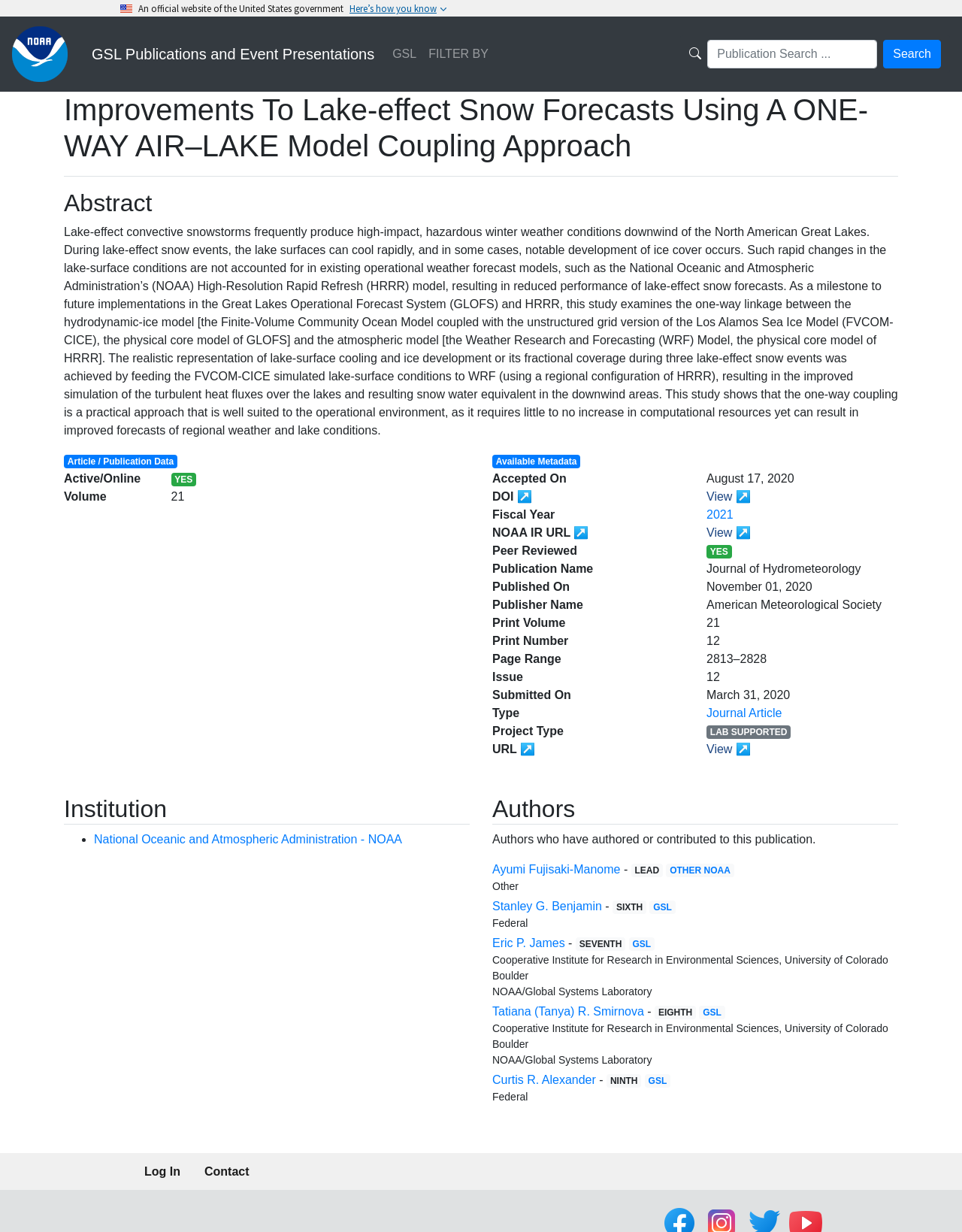Based on the image, give a detailed response to the question: What is the publication name of this article?

I found the publication name by looking at the 'Publication Name' section, which is located below the abstract. The text 'Journal of Hydrometeorology' is listed as the publication name.